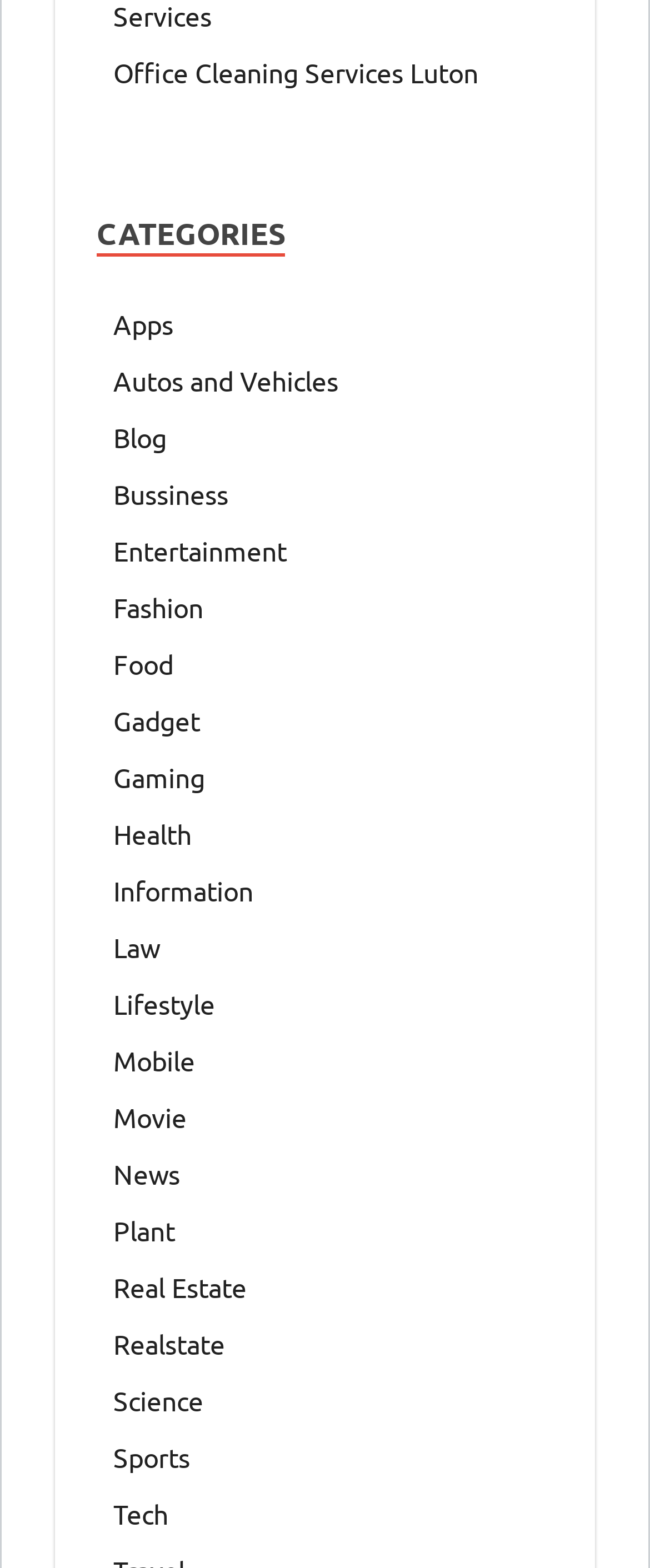Determine the bounding box coordinates of the section I need to click to execute the following instruction: "Learn about Health". Provide the coordinates as four float numbers between 0 and 1, i.e., [left, top, right, bottom].

[0.174, 0.523, 0.295, 0.542]